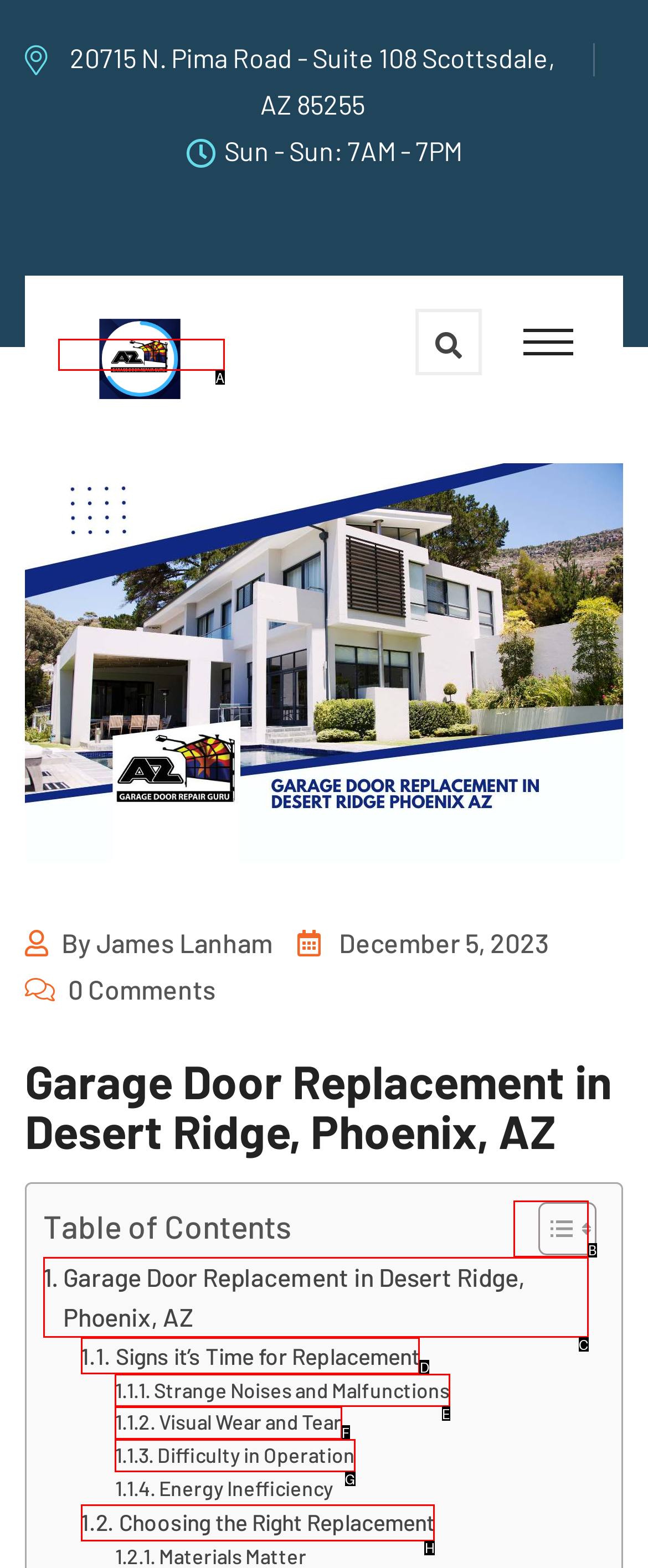Match the element description: Difficulty in Operation to the correct HTML element. Answer with the letter of the selected option.

G